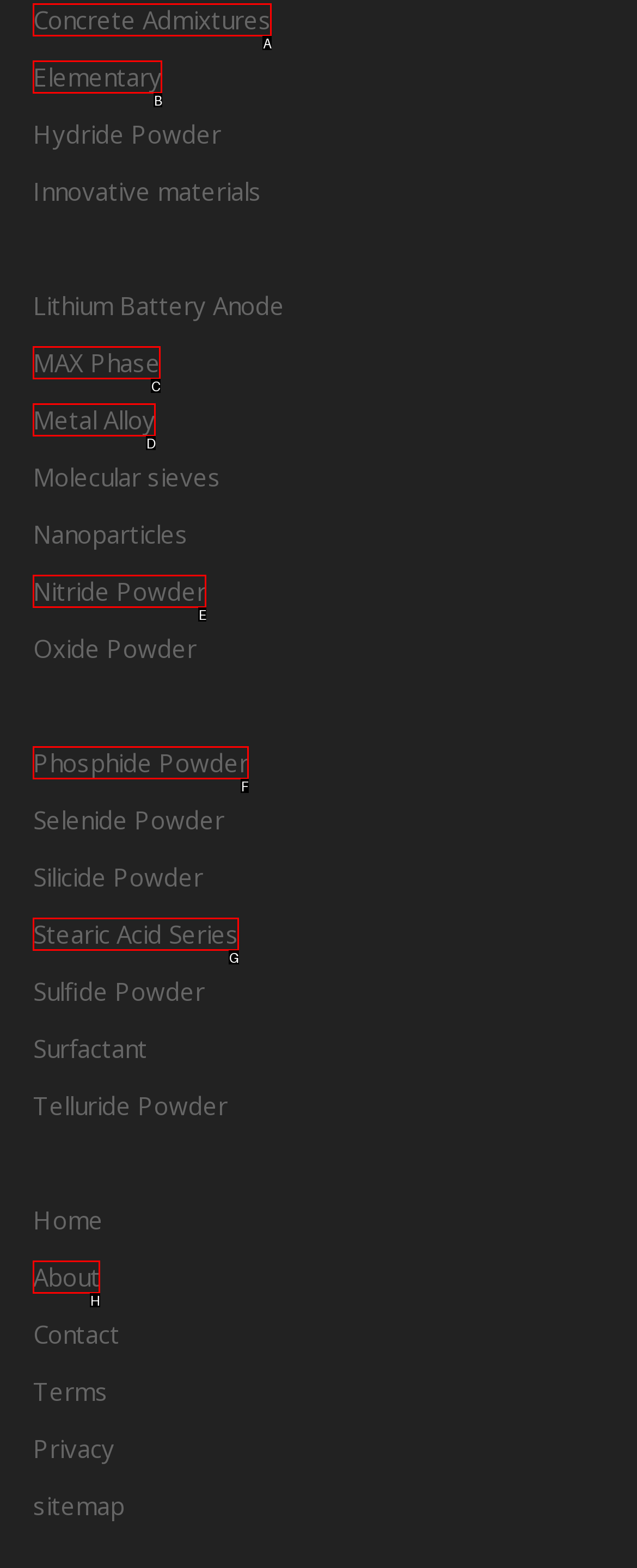Indicate the letter of the UI element that should be clicked to accomplish the task: View About page. Answer with the letter only.

H